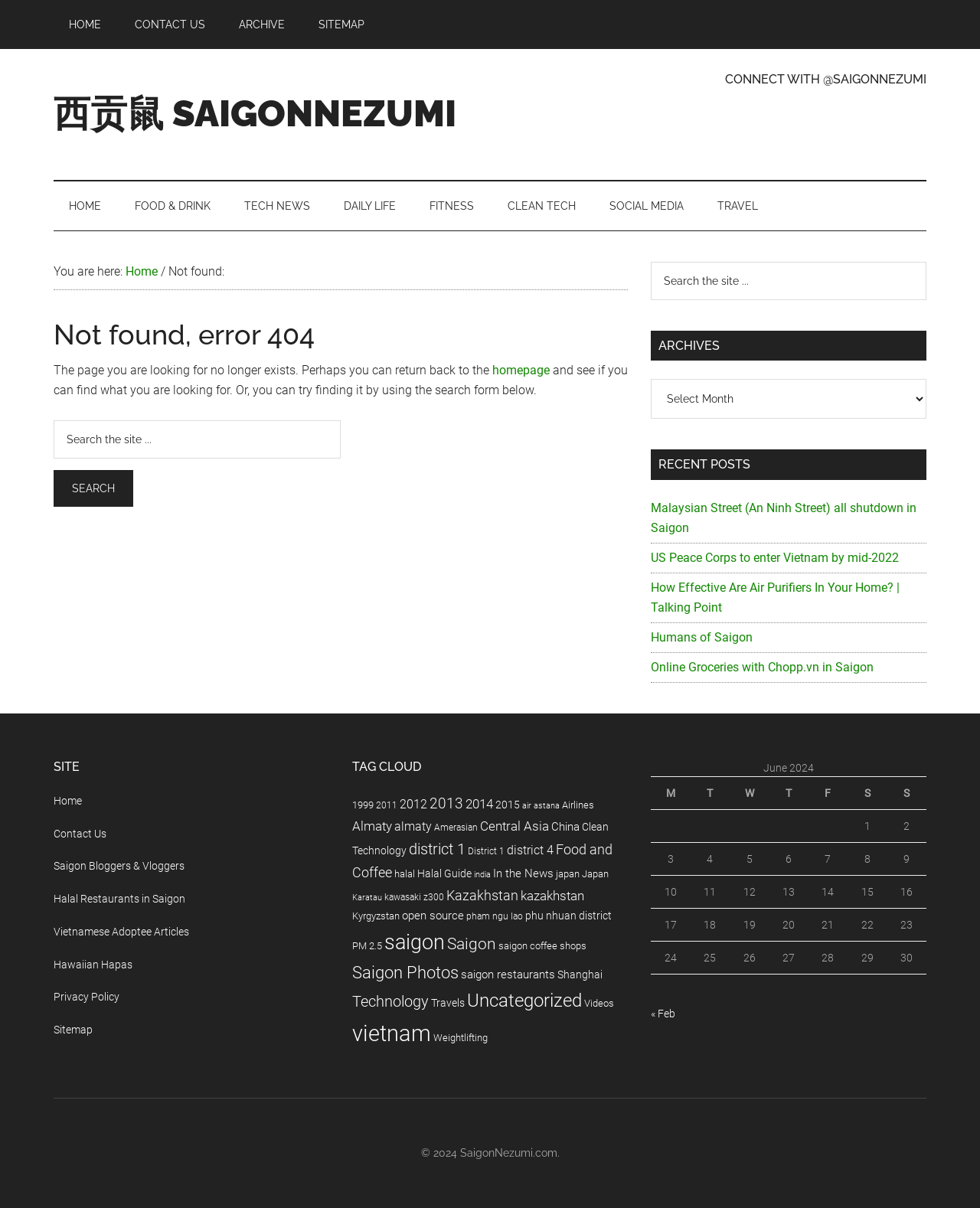How can users connect with the website owner?
Answer the question with detailed information derived from the image.

The website provides links to the website owner's social media profiles, such as Facebook, Instagram, Twitter, and RSS, which allows users to connect with the website owner through these platforms.